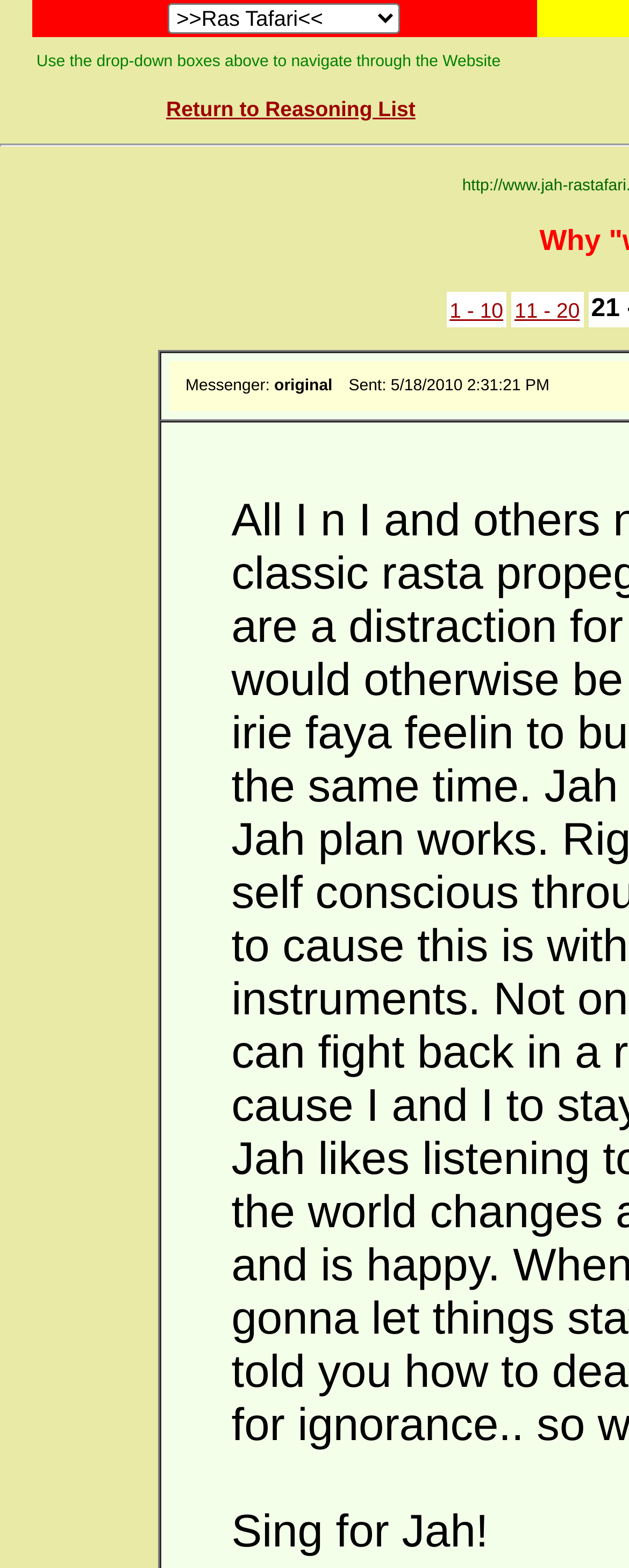Provide your answer to the question using just one word or phrase: What is the text of the first table cell?

>>Ras Tafari<<